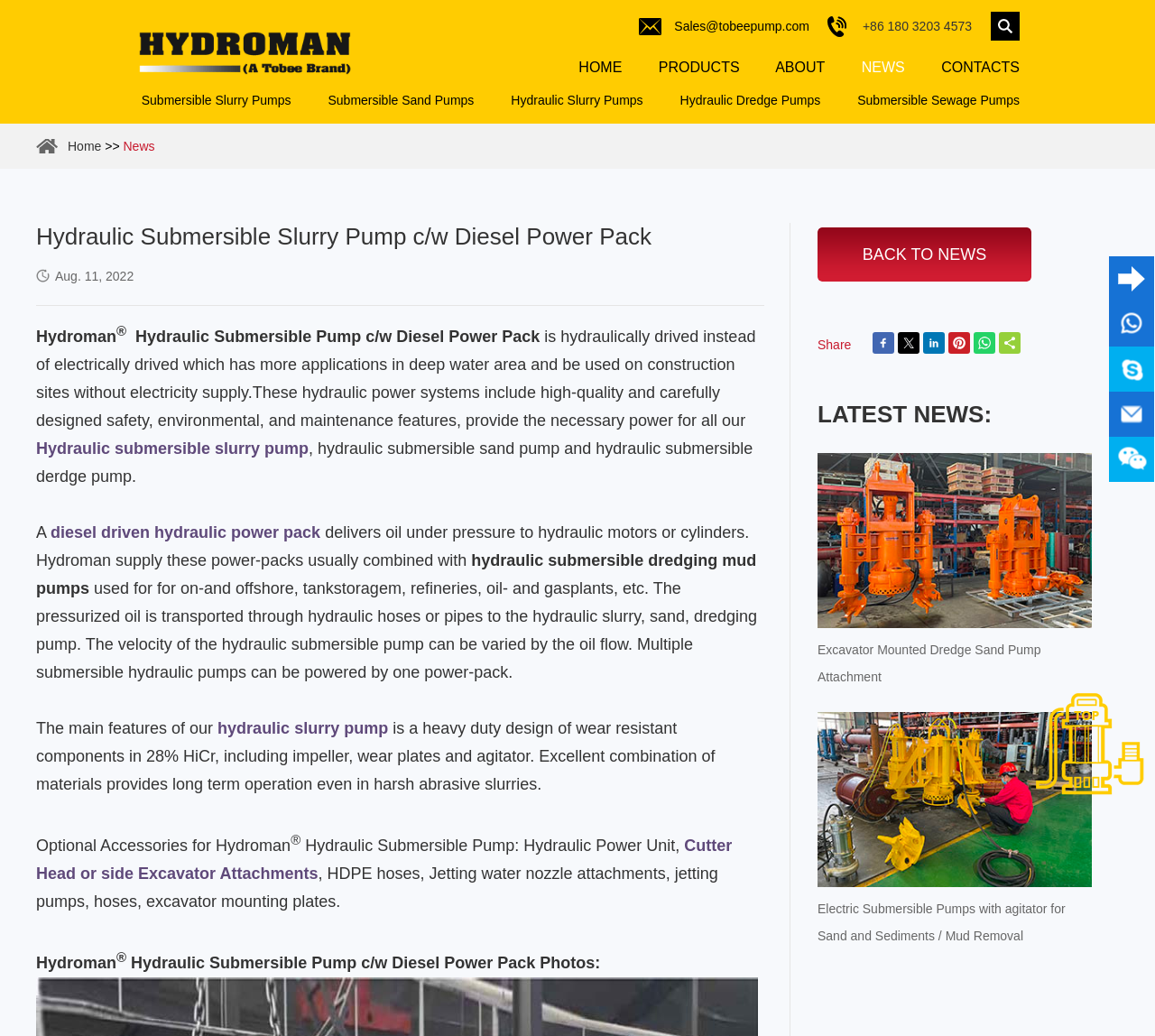Please specify the bounding box coordinates of the clickable region to carry out the following instruction: "Learn more about 'Hydraulic Submersible Slurry Pump c/w Diesel Power Pack'". The coordinates should be four float numbers between 0 and 1, in the format [left, top, right, bottom].

[0.031, 0.215, 0.662, 0.241]